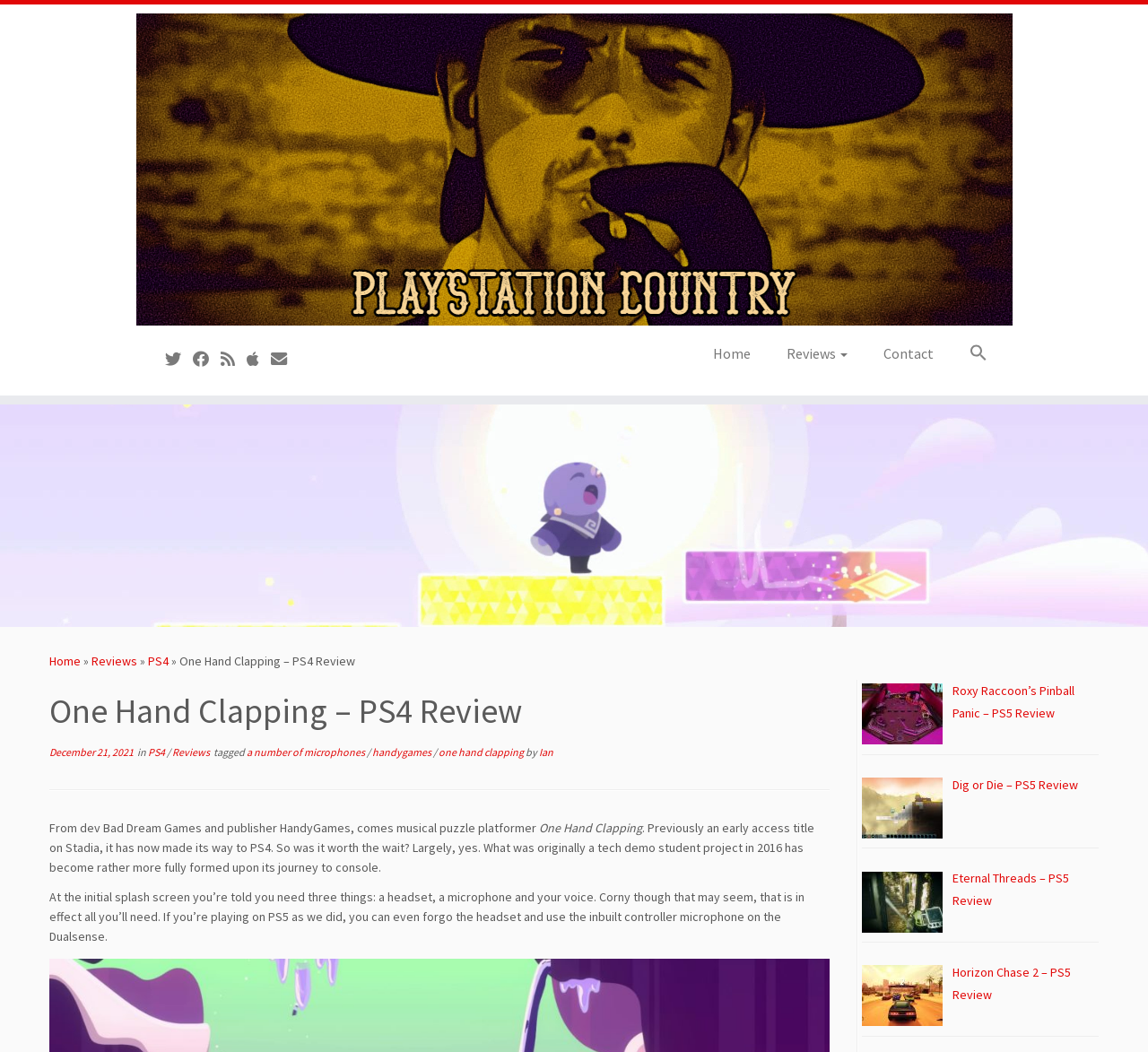Locate the UI element described as follows: "Eternal Threads – PS5 Review". Return the bounding box coordinates as four float numbers between 0 and 1 in the order [left, top, right, bottom].

[0.829, 0.827, 0.931, 0.864]